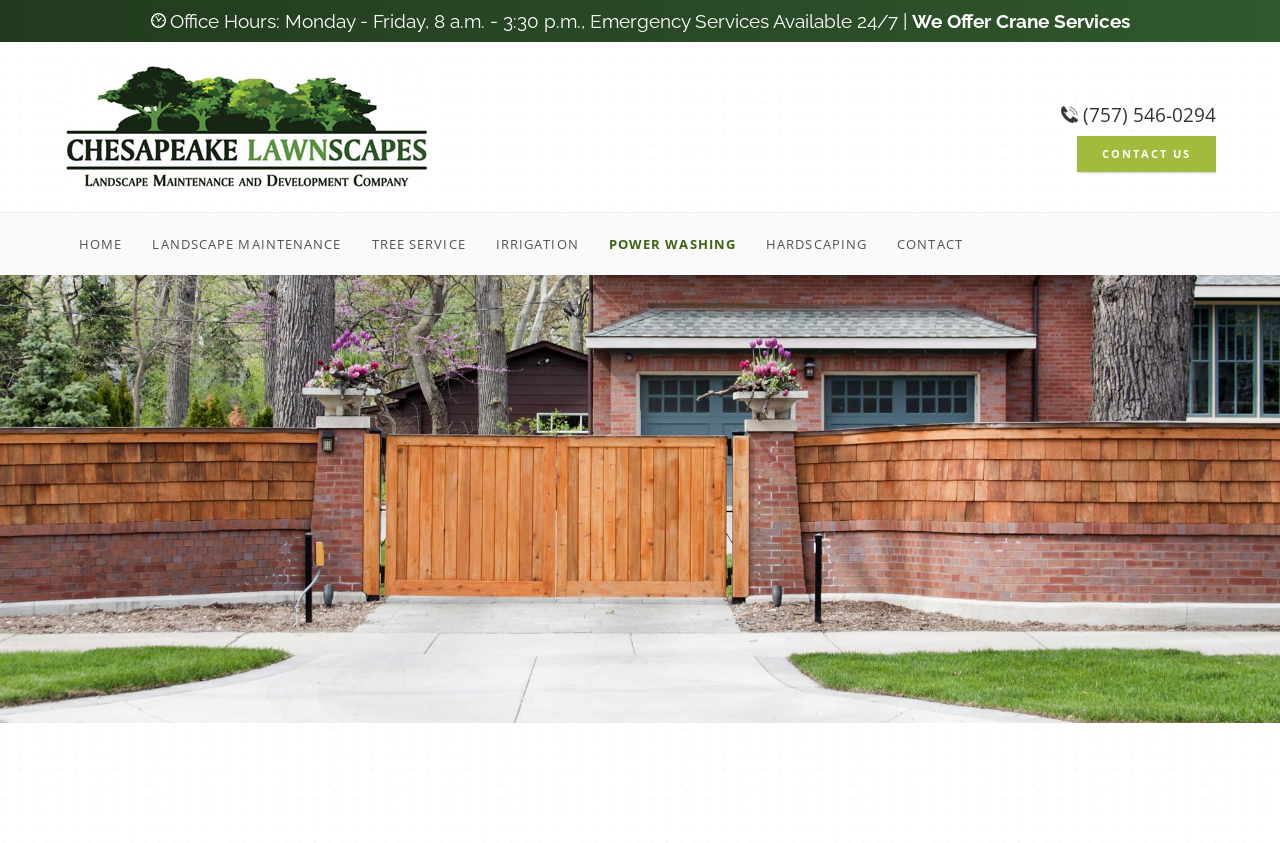Produce an elaborate caption capturing the essence of the webpage.

The webpage appears to be a business website for Chesapeake Lawnscapes Inc, a company offering various services including pressure washing, driveway cleaning, landscape maintenance, tree service, irrigation, power washing, and hardscaping. 

At the top left corner, there is a clock icon, followed by a brief description of the office hours and emergency services. To the right of this, there is a text stating "We Offer Crane Services". 

Below this section, there is a table with two columns. The left column contains the company name "Chesapeake Lawnscapes Inc" with a corresponding image, while the right column displays a phone icon, the company's phone number, and a "CONTACT US" link.

Underneath this table, there is a navigation menu with seven links: "HOME", "LANDSCAPE MAINTENANCE", "TREE SERVICE", "IRRIGATION", "POWER WASHING", "HARDSCAPING", and "CONTACT". These links are evenly spaced and aligned horizontally across the page.

The rest of the page is occupied by a large table that spans the entire width, but its content is not explicitly described in the provided accessibility tree.